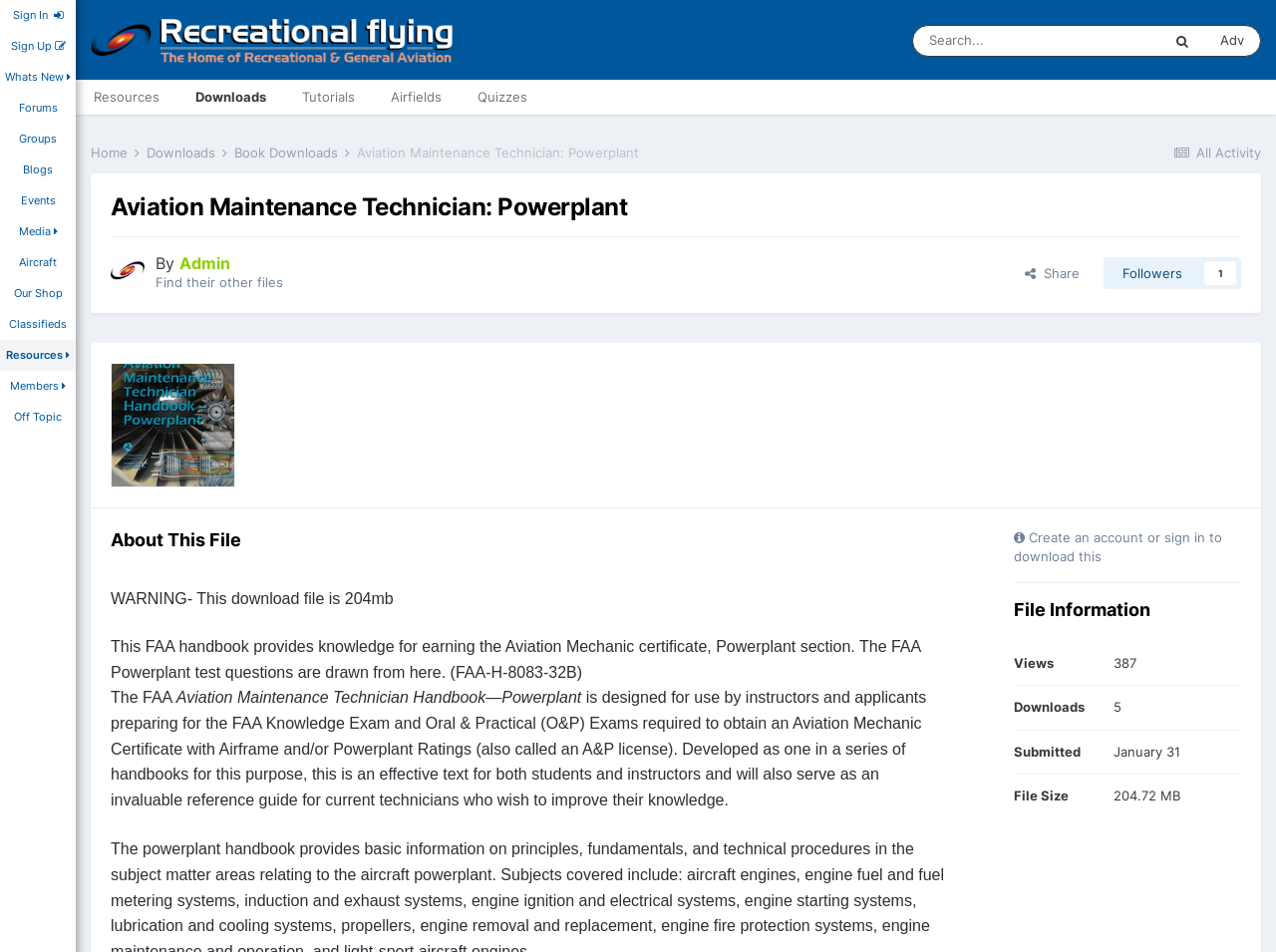Determine the bounding box coordinates of the clickable area required to perform the following instruction: "Go to Downloads". The coordinates should be represented as four float numbers between 0 and 1: [left, top, right, bottom].

[0.139, 0.084, 0.223, 0.12]